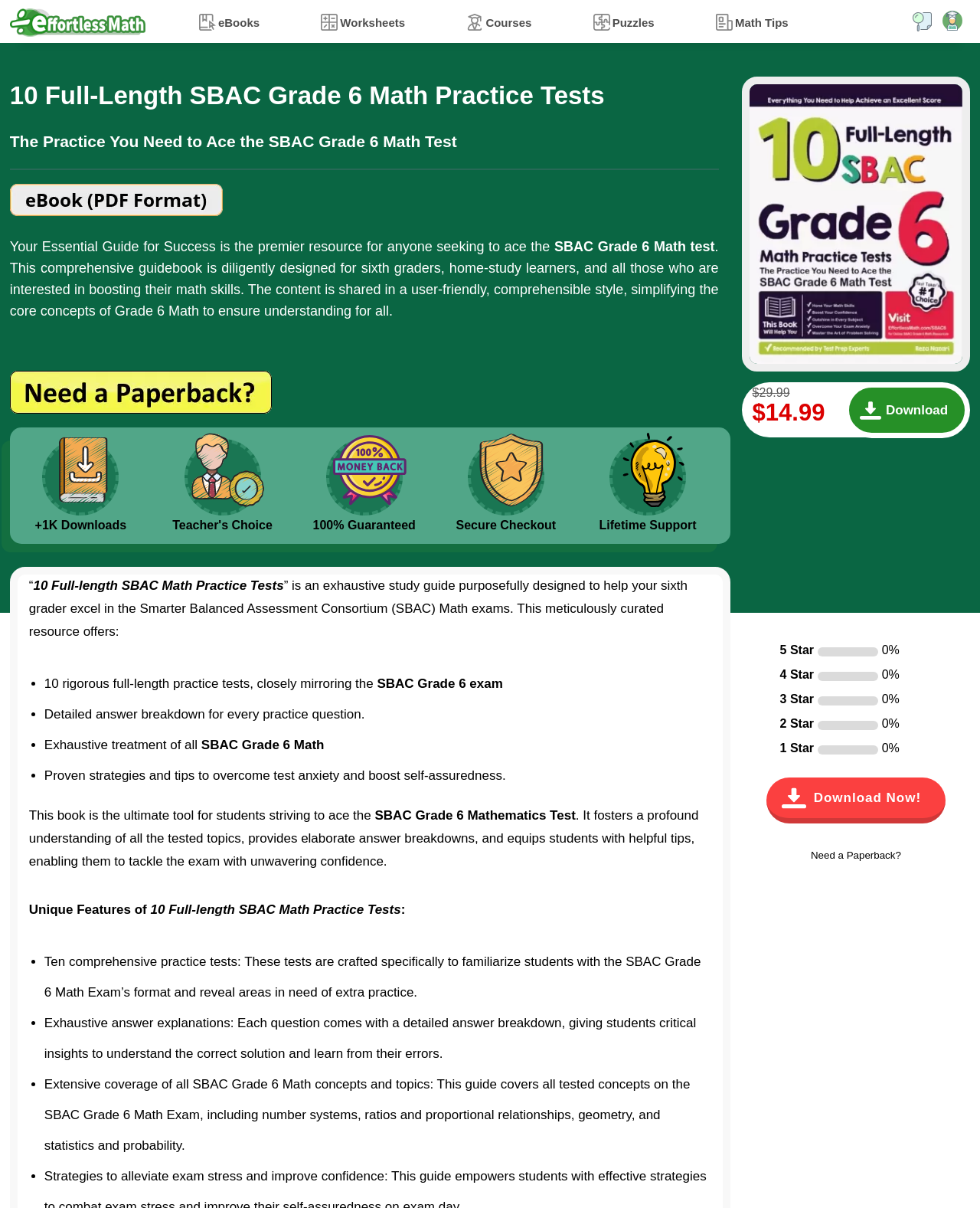Answer the question briefly using a single word or phrase: 
What is the rating of the book?

5 Star